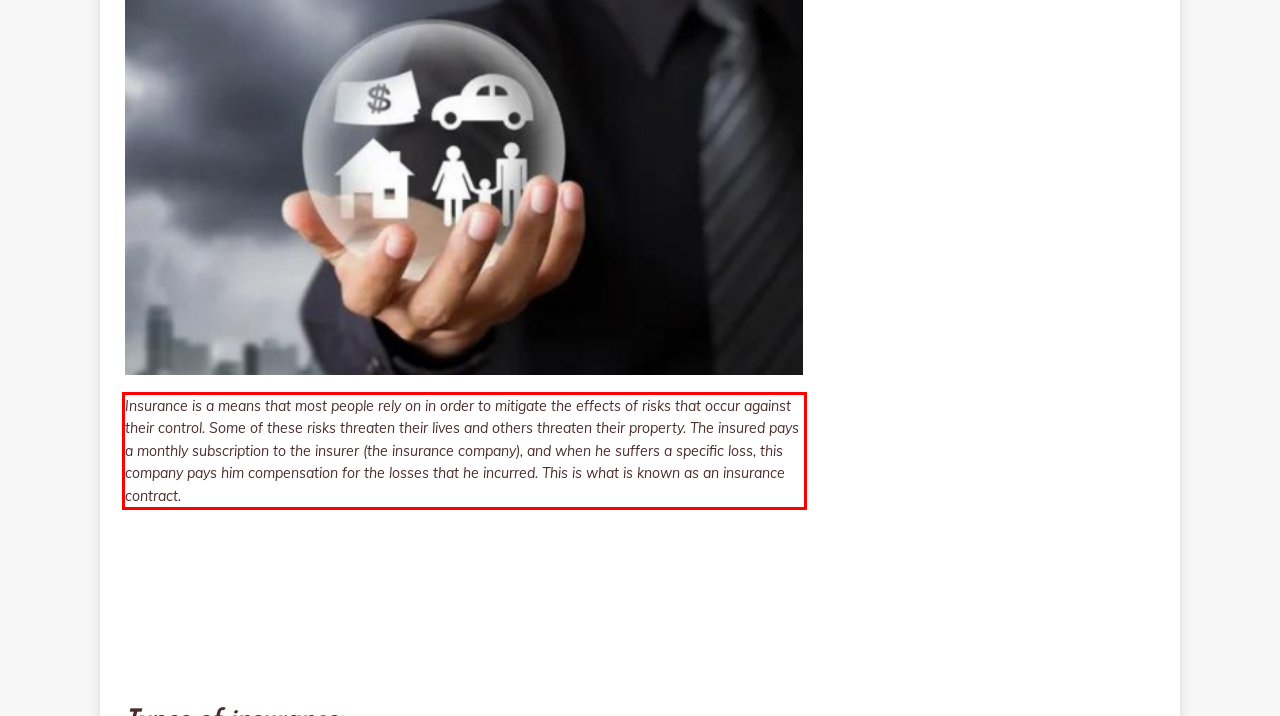Using OCR, extract the text content found within the red bounding box in the given webpage screenshot.

Insurance is a means that most people rely on in order to mitigate the effects of risks that occur against their control. Some of these risks threaten their lives and others threaten their property. The insured pays a monthly subscription to the insurer (the insurance company), and when he suffers a specific loss, this company pays him compensation for the losses that he incurred. This is what is known as an insurance contract.